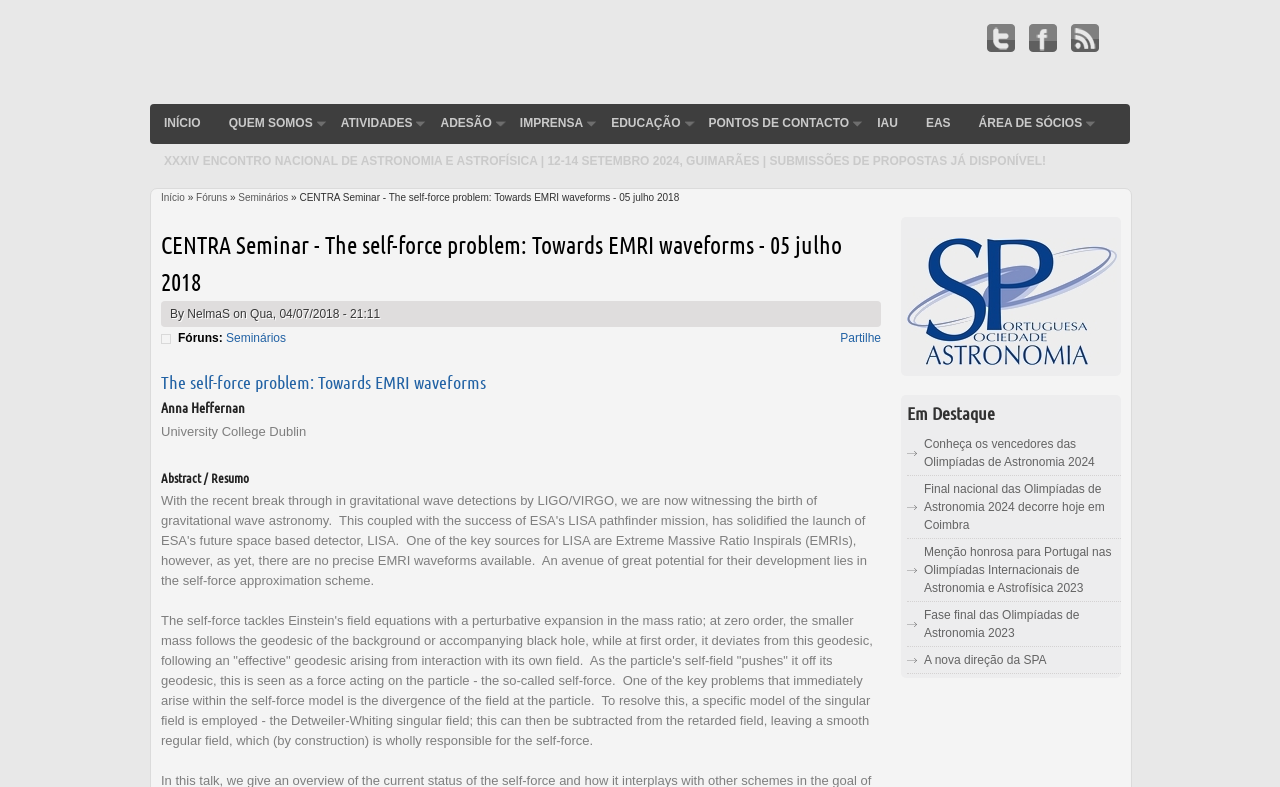Identify the bounding box for the element characterized by the following description: "Quem somos".

[0.168, 0.132, 0.255, 0.181]